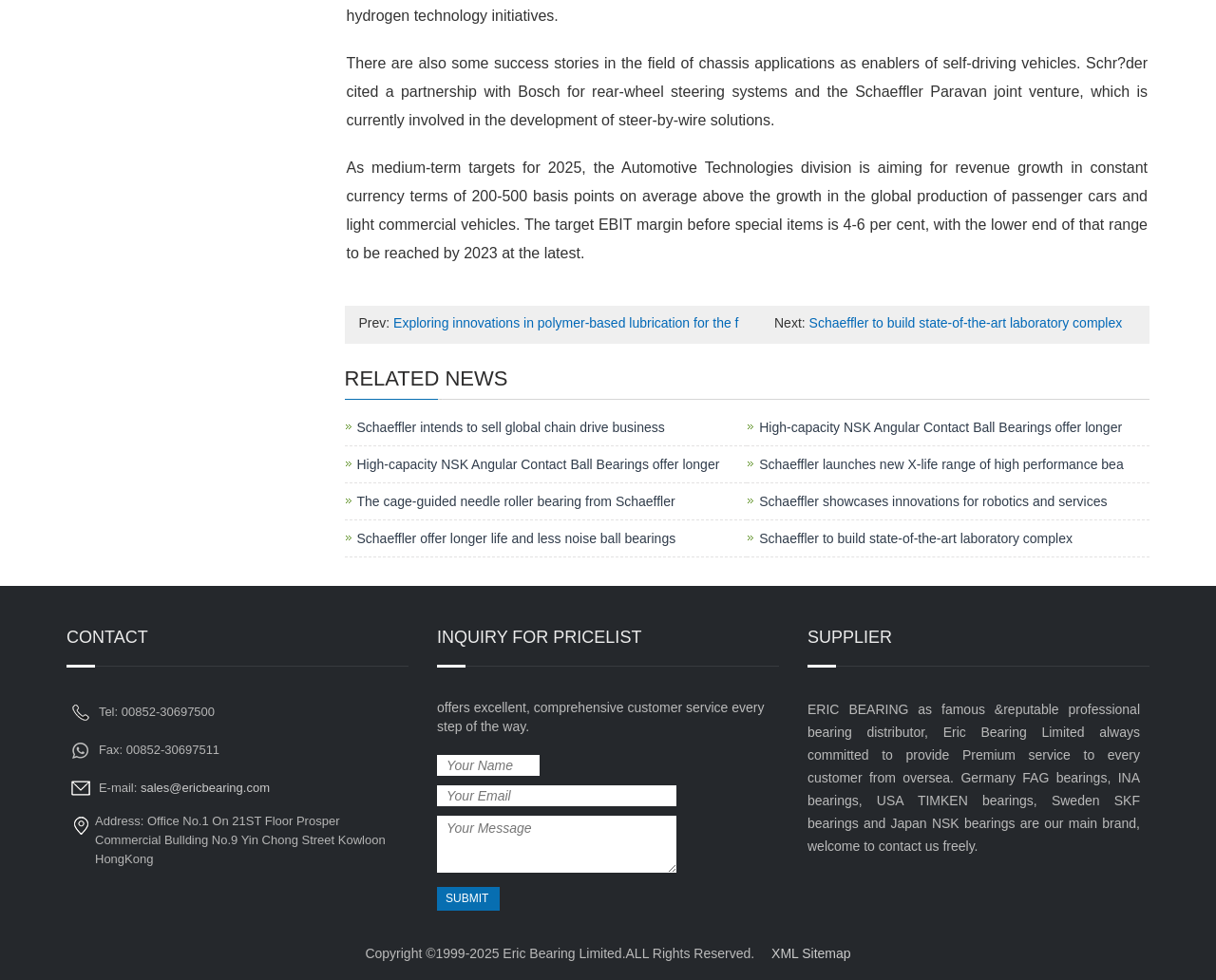What is the target EBIT margin for 2025?
Refer to the image and provide a one-word or short phrase answer.

4-6 per cent